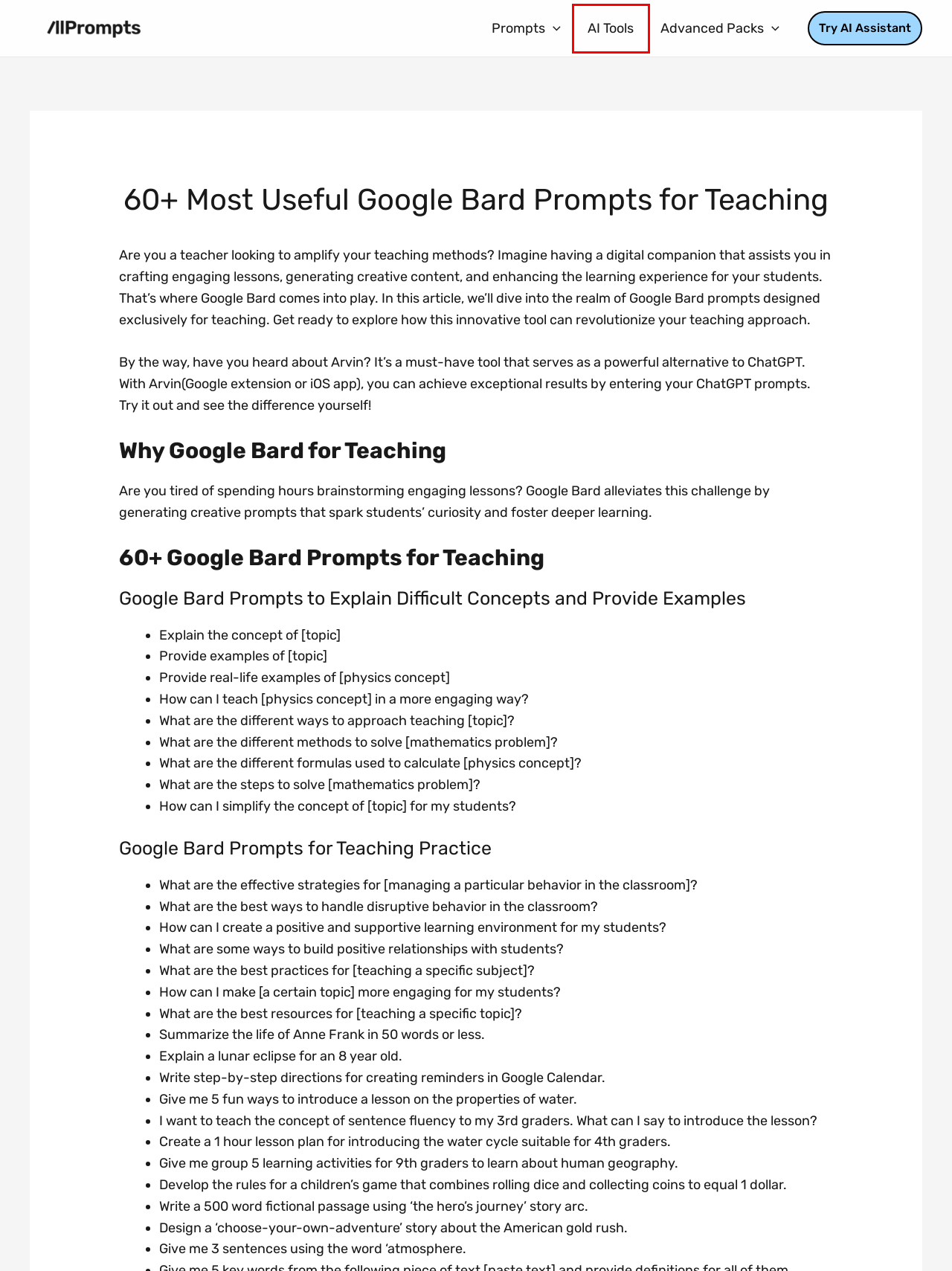You are presented with a screenshot of a webpage containing a red bounding box around an element. Determine which webpage description best describes the new webpage after clicking on the highlighted element. Here are the candidates:
A. Slack
B. Free AI Prompts Library With [2300+] Curated Prompts - allPrompts
C. Explore all AI prompt packs from allPrompts
D. AI Tool Hunt For Marketers to 10X Productivity - allPrompts
E. Free ChatGPT Prompt Library With Over [2300] Prompts
F. Can I Use ChatGPT Without a Phone Number? - allPrompts
G. ‎Arvin - AI Logo Maker on the App Store
H. Arvin AI - Best ChatGPT Chrome Extension Powered by GPT-4

D